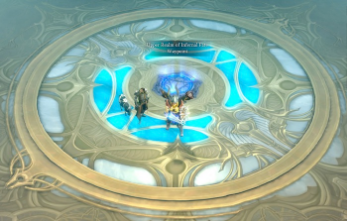What is the Barbarian warrior known for?
Please utilize the information in the image to give a detailed response to the question.

According to the caption, the Barbarian warrior is 'known for their strength and combat prowess', implying that they are skilled in battle and physically powerful.